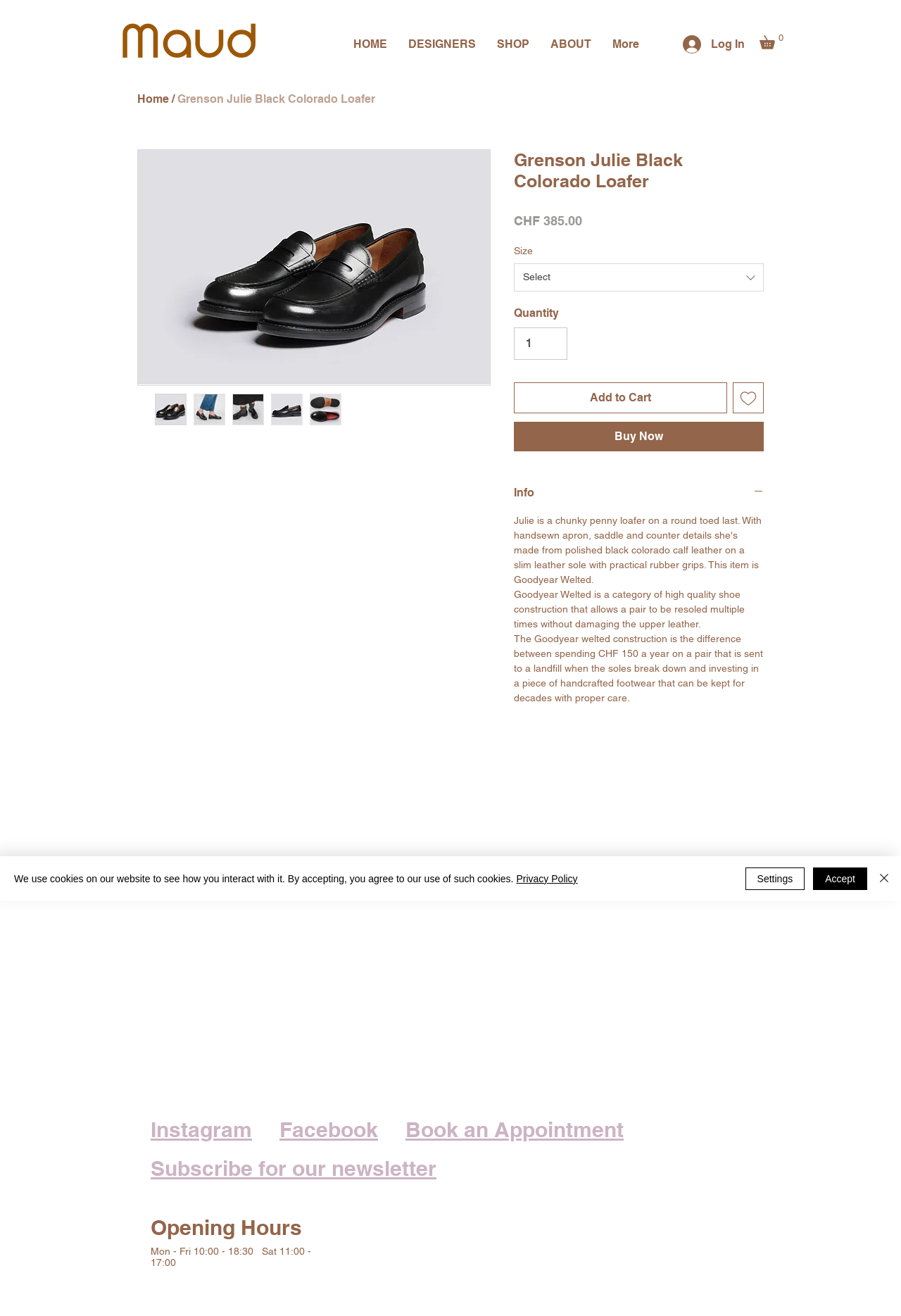Deliver a detailed narrative of the webpage's visual and textual elements.

This webpage is about a product, specifically a shoe called "Grenson Julie Black Colorado Loafer" from Maud. At the top left corner, there is a logo of Maud, and next to it, a navigation menu with links to "HOME", "DESIGNERS", "SHOP", "ABOUT", and "More". On the top right corner, there are buttons for "Log In" and a cart with 0 items.

The main content of the page is an article about the shoe, which includes a large image of the shoe, a heading with the product name, and a description of the product. Below the heading, there are several buttons for thumbnail images of the shoe from different angles. 

The product information section includes the price, "CHF 385.00", and options to select the size and quantity. There are also buttons to "Add to Cart", "Add to Wishlist", and "Buy Now". Additionally, there is a section with information about the product, including a description of the Goodyear Welted construction method.

At the bottom of the page, there are links to social media platforms, including Instagram, Facebook, and a link to book an appointment. There is also a section for subscribing to a newsletter and a section displaying the opening hours of the store.

Finally, there is a cookie alert at the bottom of the page, which informs users about the use of cookies on the website and provides links to the privacy policy and options to accept, settings, or close the alert.